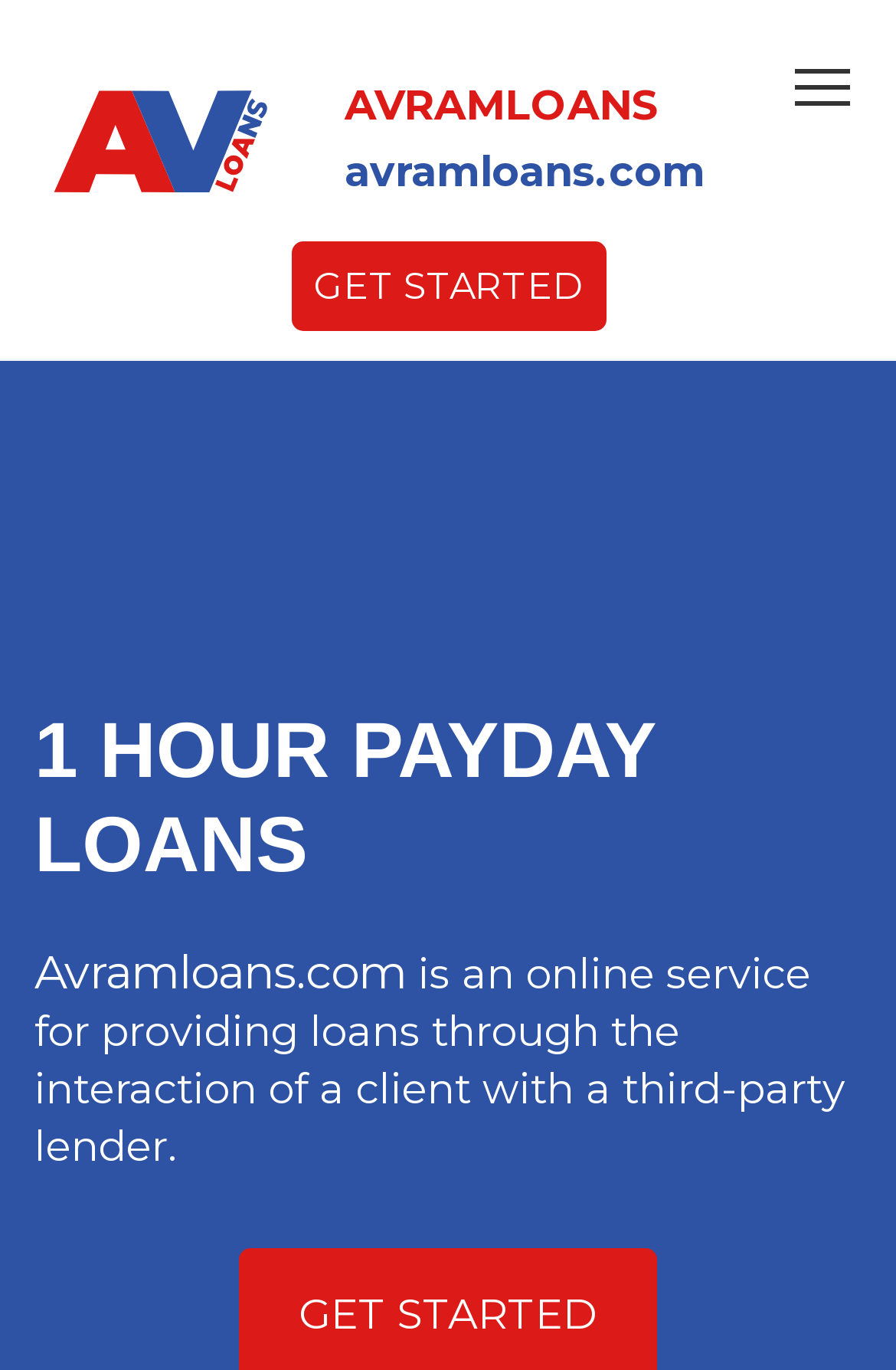Is Avramloans a direct lender?
Please elaborate on the answer to the question with detailed information.

Avramloans is not a direct lender, as the text 'Avramloans.com is an online service for providing loans through the interaction of a client with a third-party lender.' indicates that they interact with third-party lenders to provide loans.